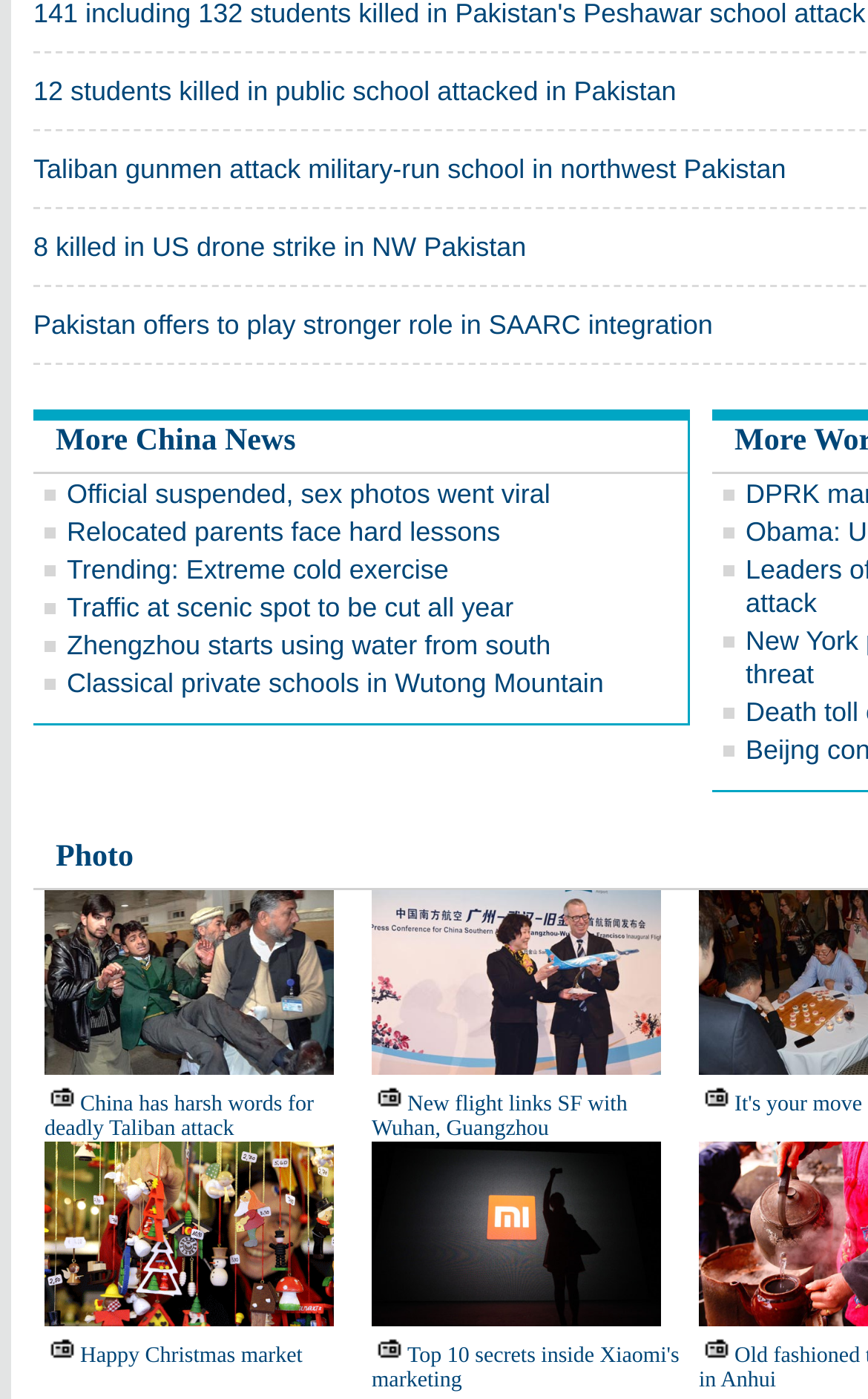Kindly provide the bounding box coordinates of the section you need to click on to fulfill the given instruction: "Look at photo in Wutong Mountain".

[0.064, 0.601, 0.154, 0.625]